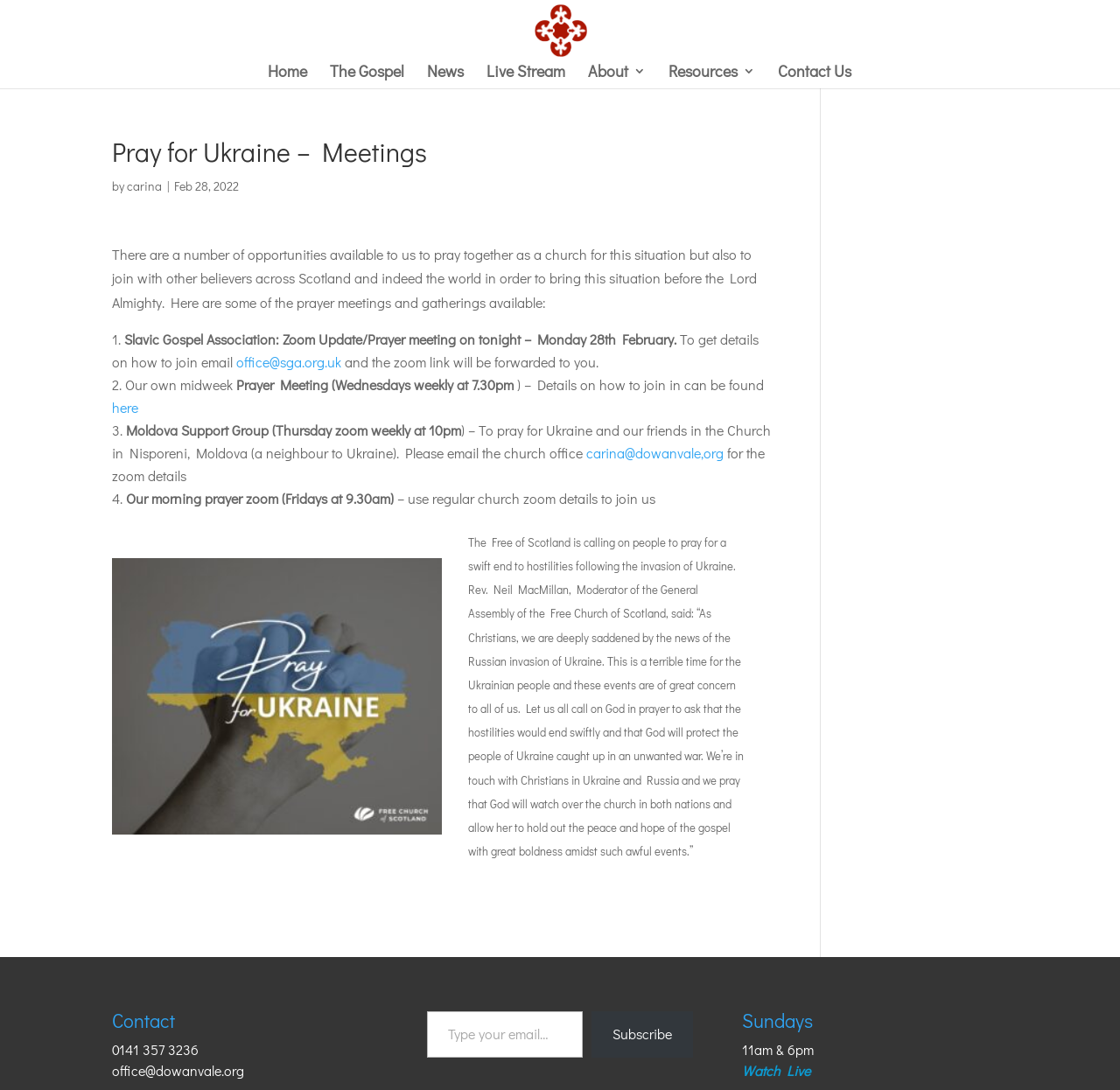Who is the Moderator of the General Assembly of the Free Church of Scotland?
Please give a detailed answer to the question using the information shown in the image.

I found the quote from Rev. Neil MacMillan in the article section, which mentions his title as the Moderator of the General Assembly of the Free Church of Scotland.